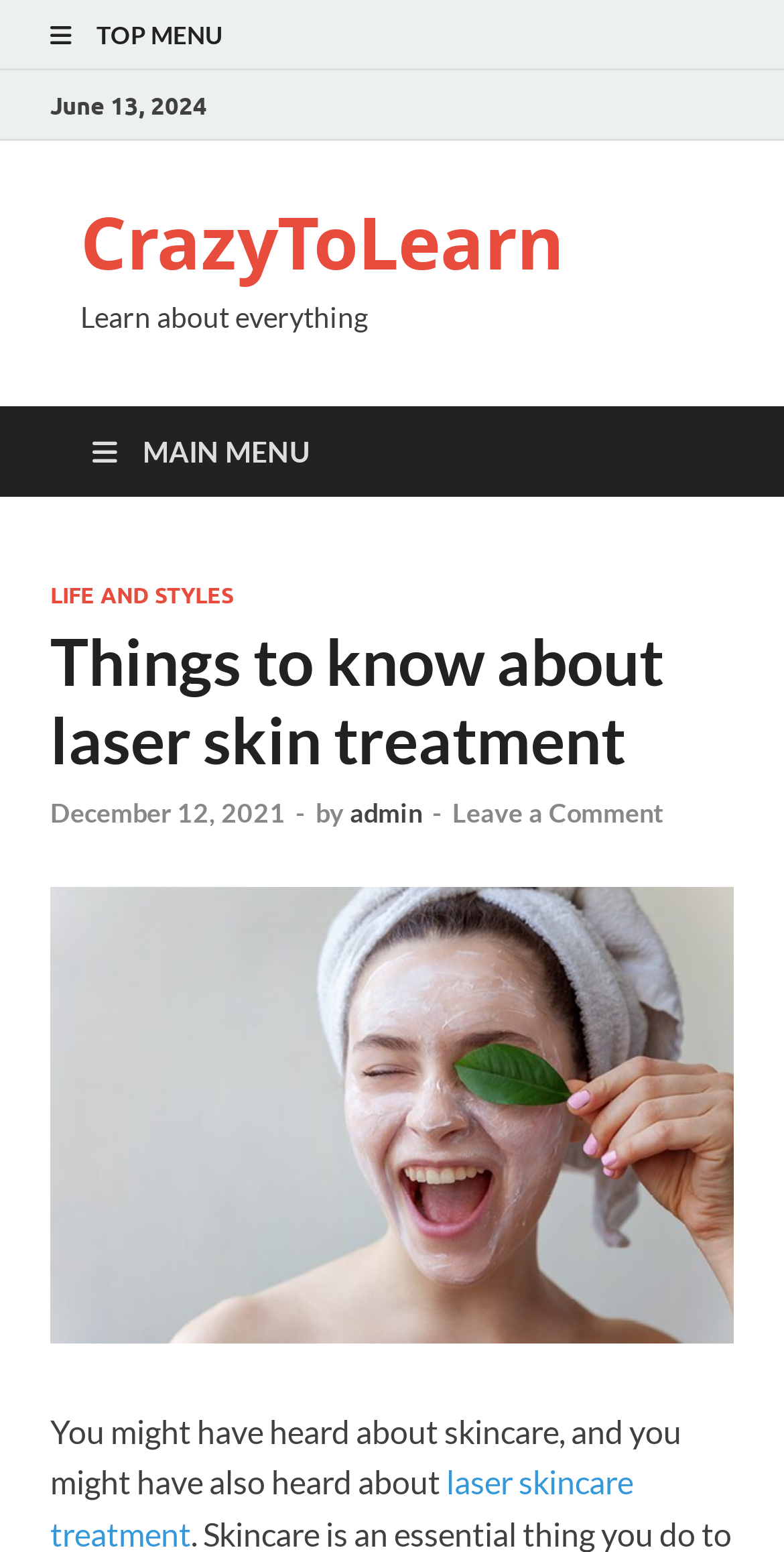Please find and report the bounding box coordinates of the element to click in order to perform the following action: "visit CrazyToLearn homepage". The coordinates should be expressed as four float numbers between 0 and 1, in the format [left, top, right, bottom].

[0.103, 0.124, 0.721, 0.188]